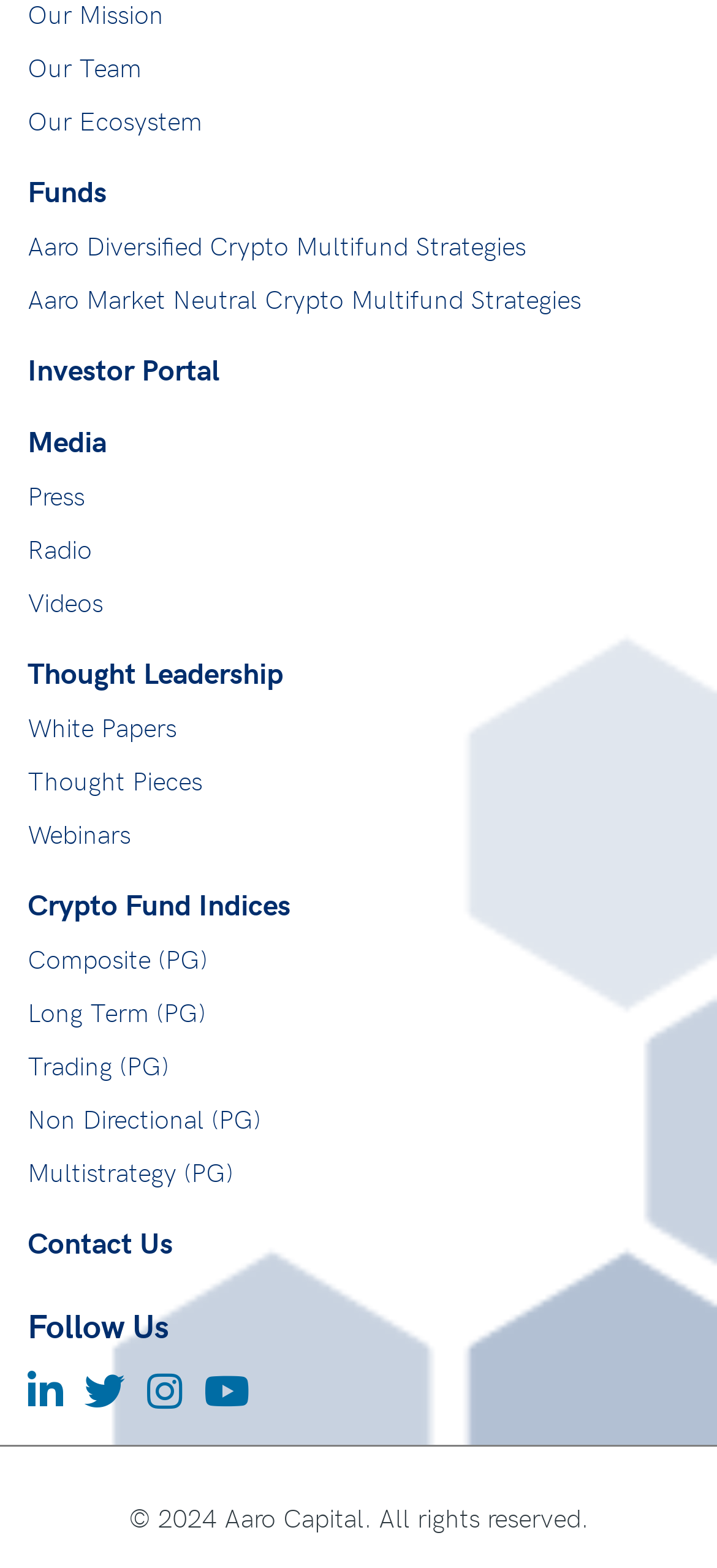Indicate the bounding box coordinates of the element that must be clicked to execute the instruction: "Contact Us". The coordinates should be given as four float numbers between 0 and 1, i.e., [left, top, right, bottom].

[0.038, 0.78, 0.241, 0.806]